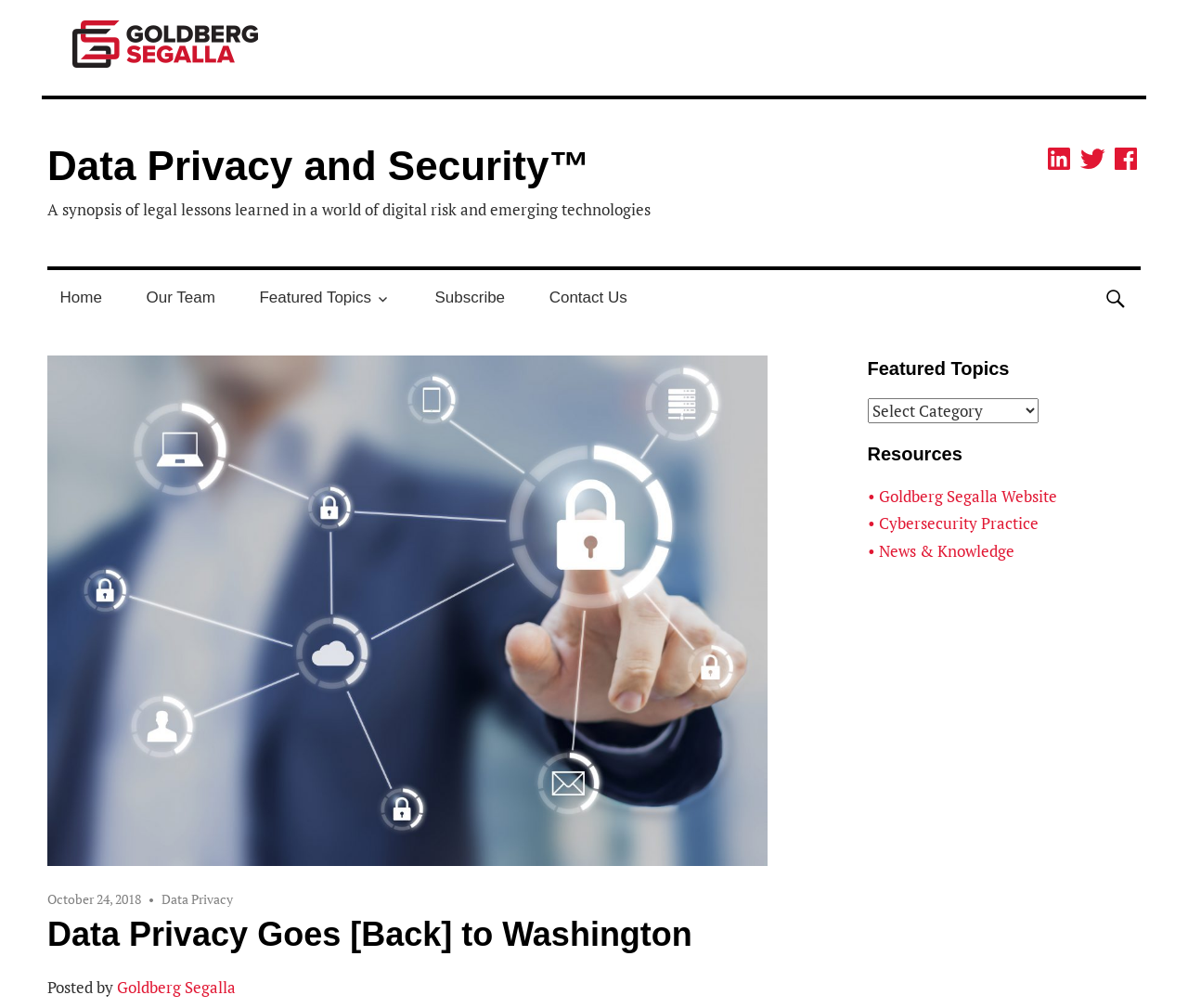Identify the bounding box coordinates of the area you need to click to perform the following instruction: "Go to the Home page".

[0.04, 0.267, 0.097, 0.321]